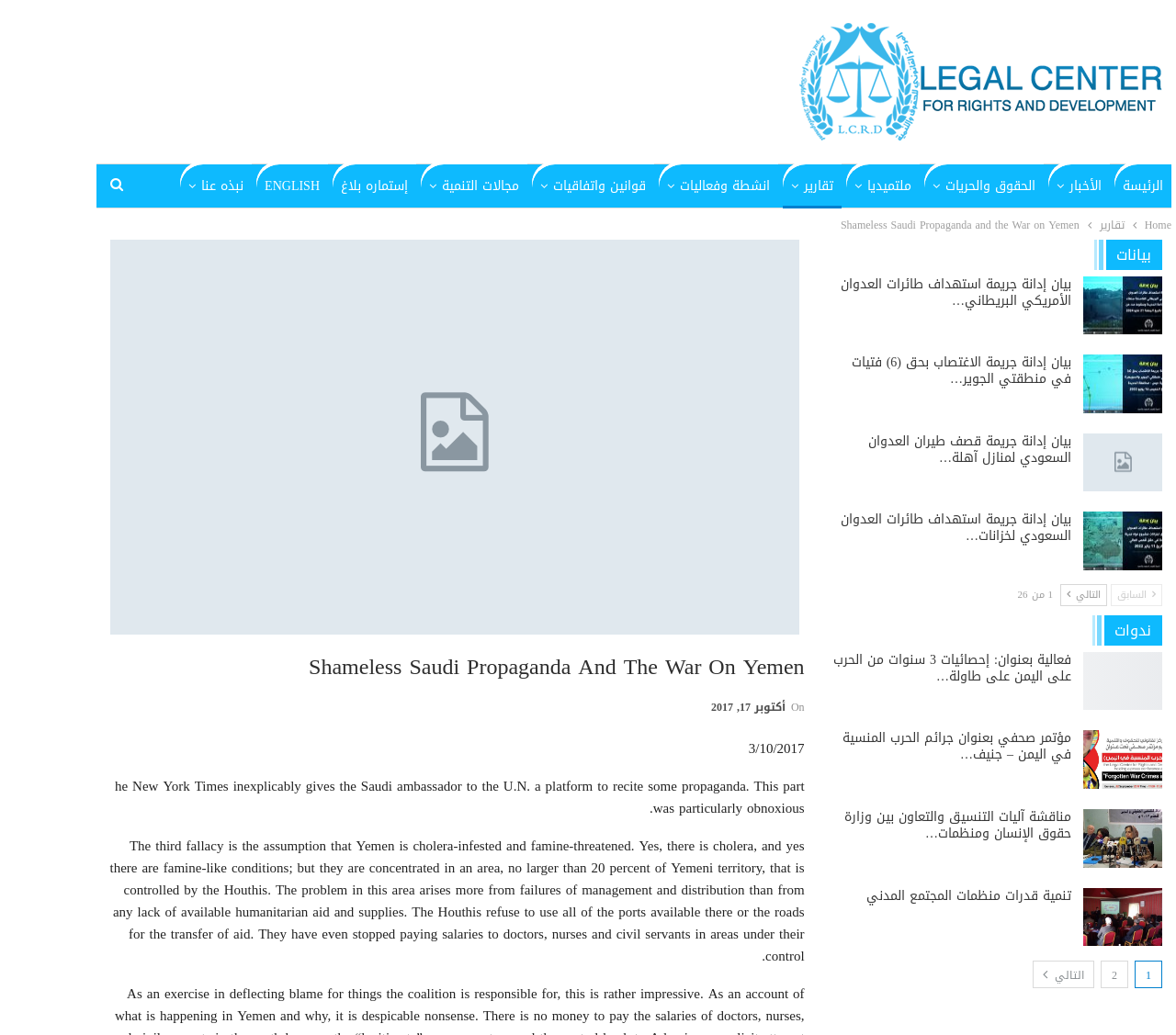Locate the bounding box coordinates of the element you need to click to accomplish the task described by this instruction: "View the report".

[0.896, 0.208, 0.917, 0.227]